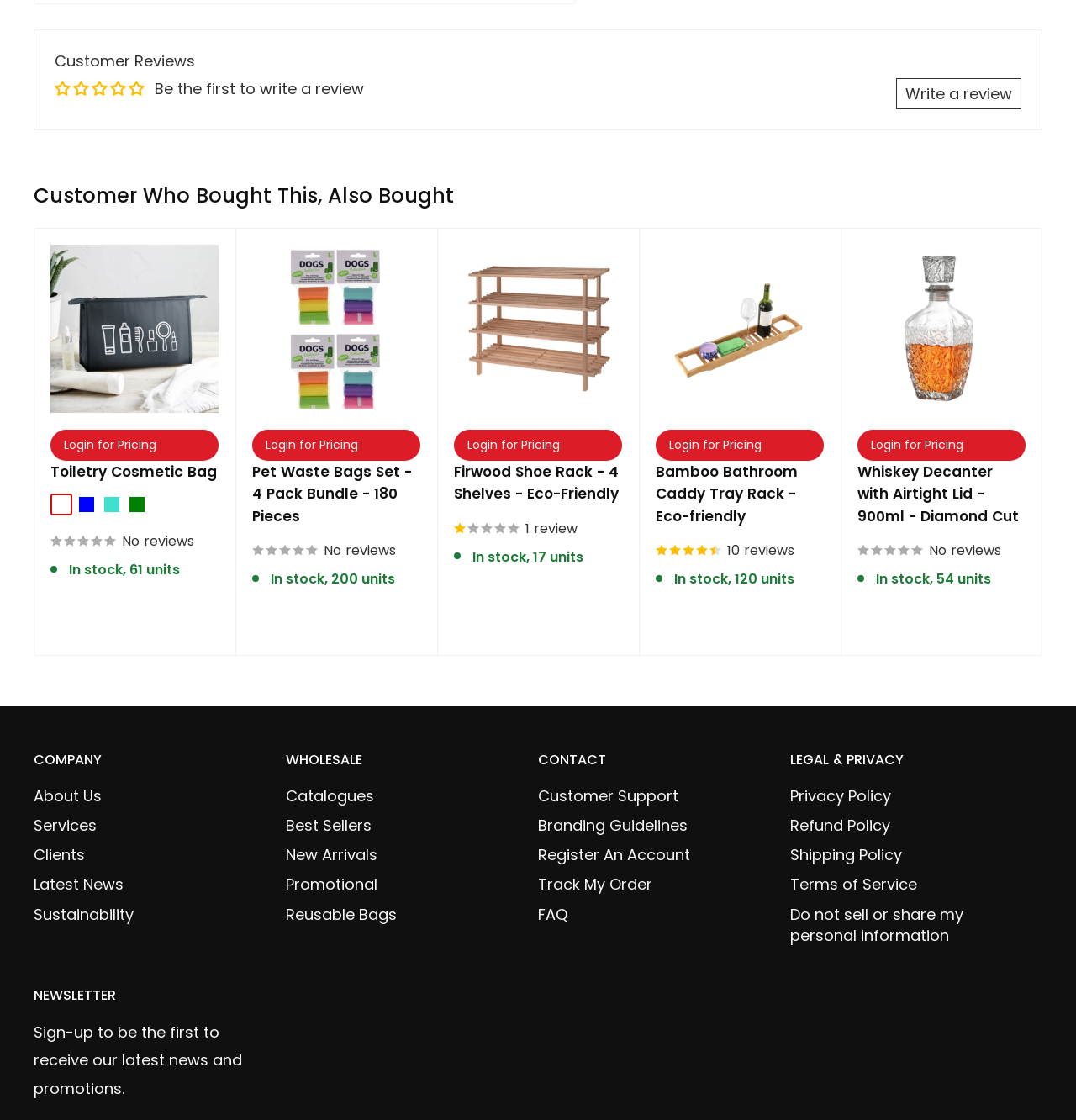Based on the description "10 reviews", find the bounding box of the specified UI element.

[0.609, 0.48, 0.766, 0.502]